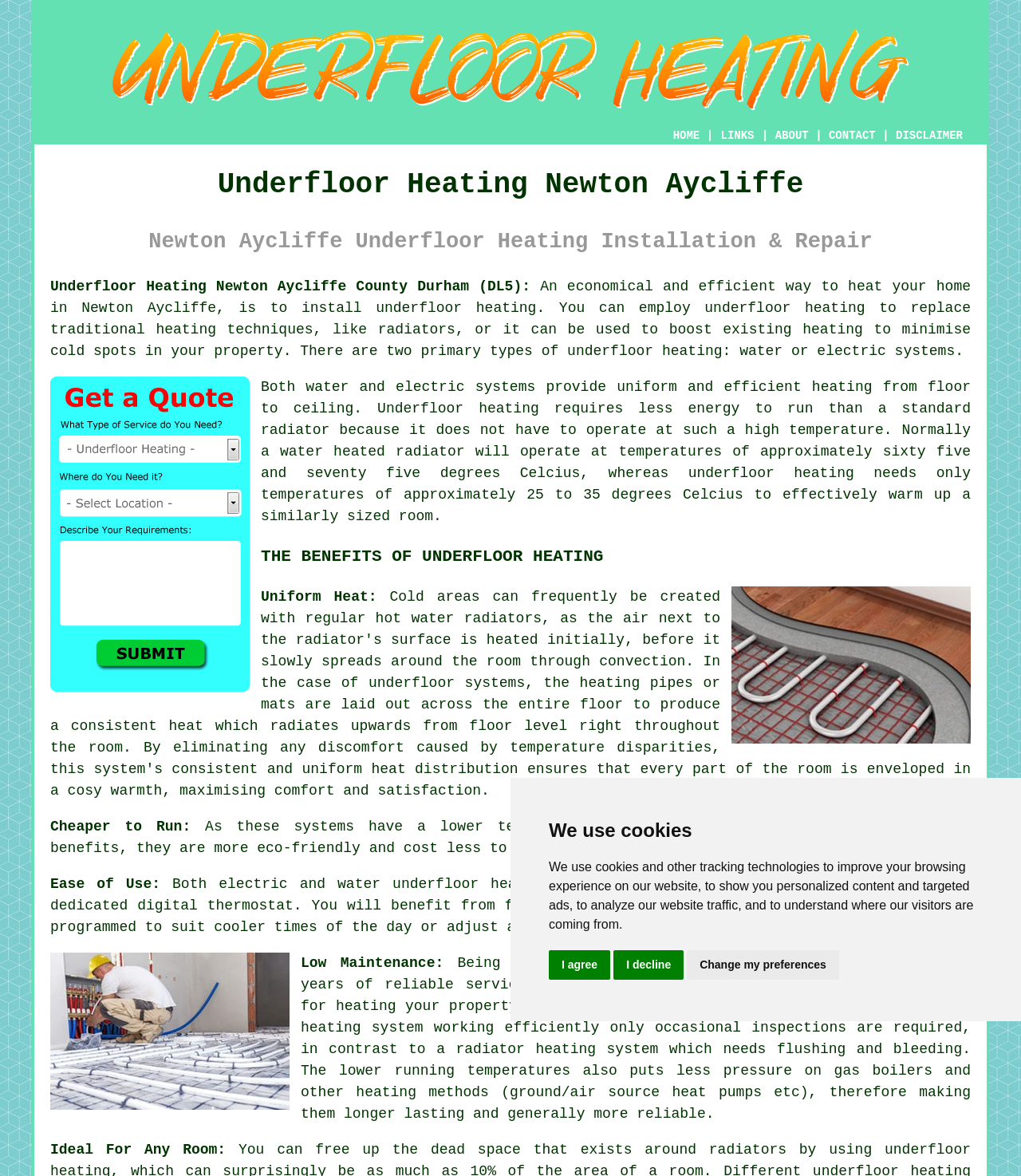Identify the bounding box for the described UI element. Provide the coordinates in (top-left x, top-left y, bottom-right x, bottom-right y) format with values ranging from 0 to 1: parent_node: HOME

None